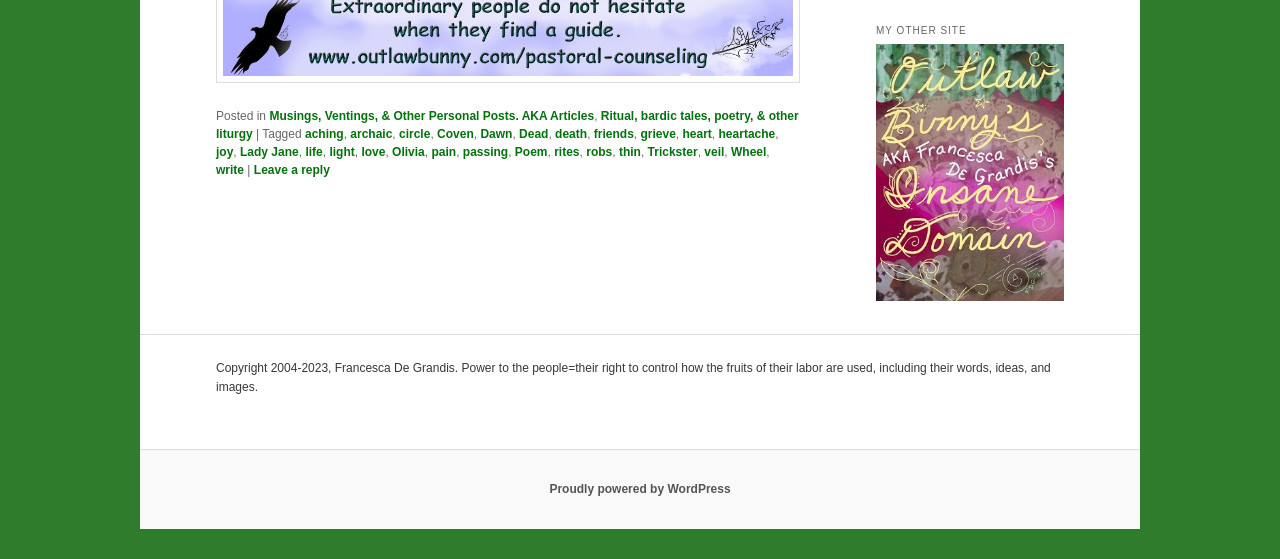Please identify the bounding box coordinates of the element that needs to be clicked to execute the following command: "Check the copyright information". Provide the bounding box using four float numbers between 0 and 1, formatted as [left, top, right, bottom].

[0.169, 0.646, 0.821, 0.706]